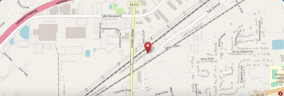What is the contact number of Congressman Dave Joyce's office?
Answer briefly with a single word or phrase based on the image.

(440) 352-3939